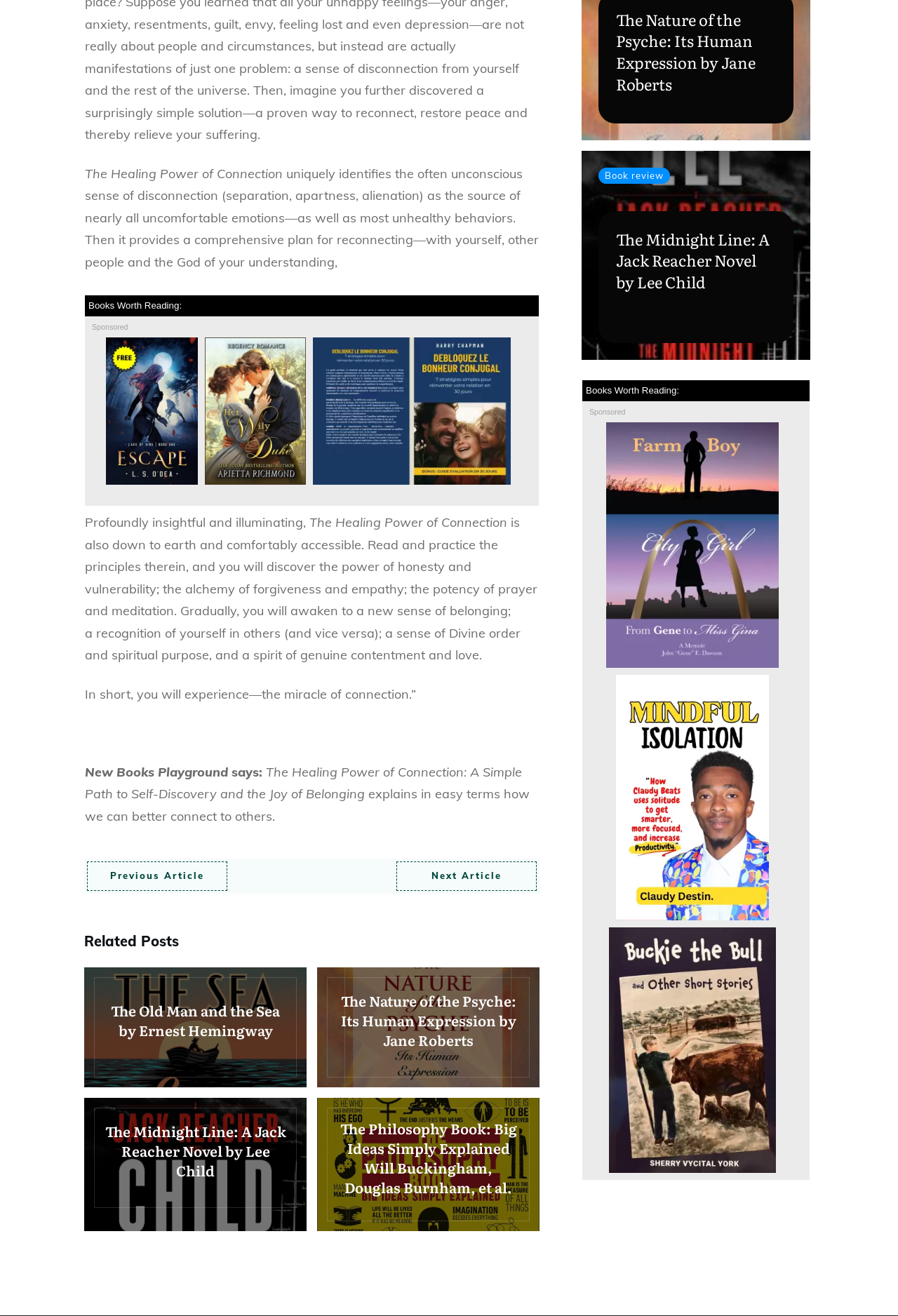Bounding box coordinates must be specified in the format (top-left x, top-left y, bottom-right x, bottom-right y). All values should be floating point numbers between 0 and 1. What are the bounding box coordinates of the UI element described as: Books Worth Reading:Sponsored.book0{display:none;}

[0.095, 0.67, 0.6, 0.702]